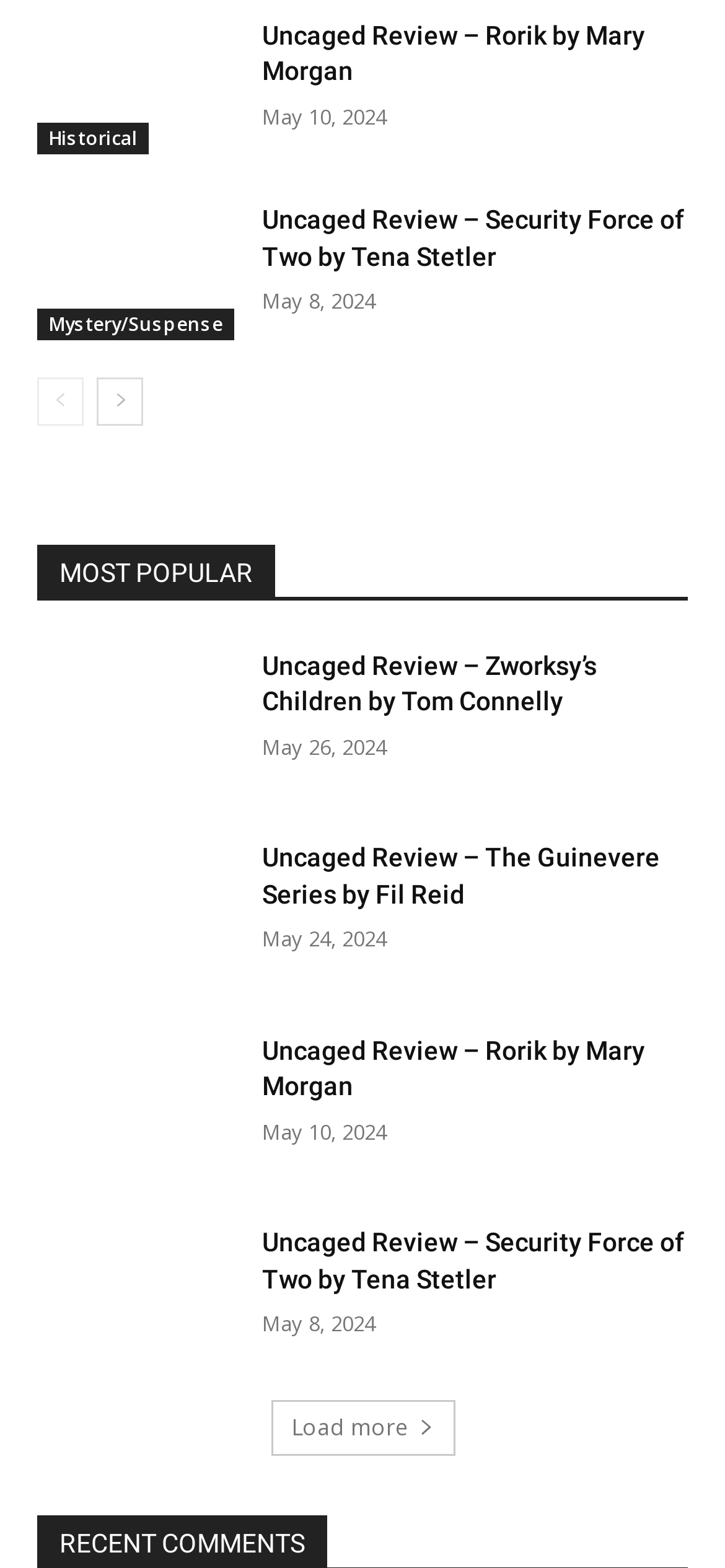Provide the bounding box coordinates of the HTML element described by the text: "Mystery/Suspense". The coordinates should be in the format [left, top, right, bottom] with values between 0 and 1.

[0.051, 0.197, 0.323, 0.217]